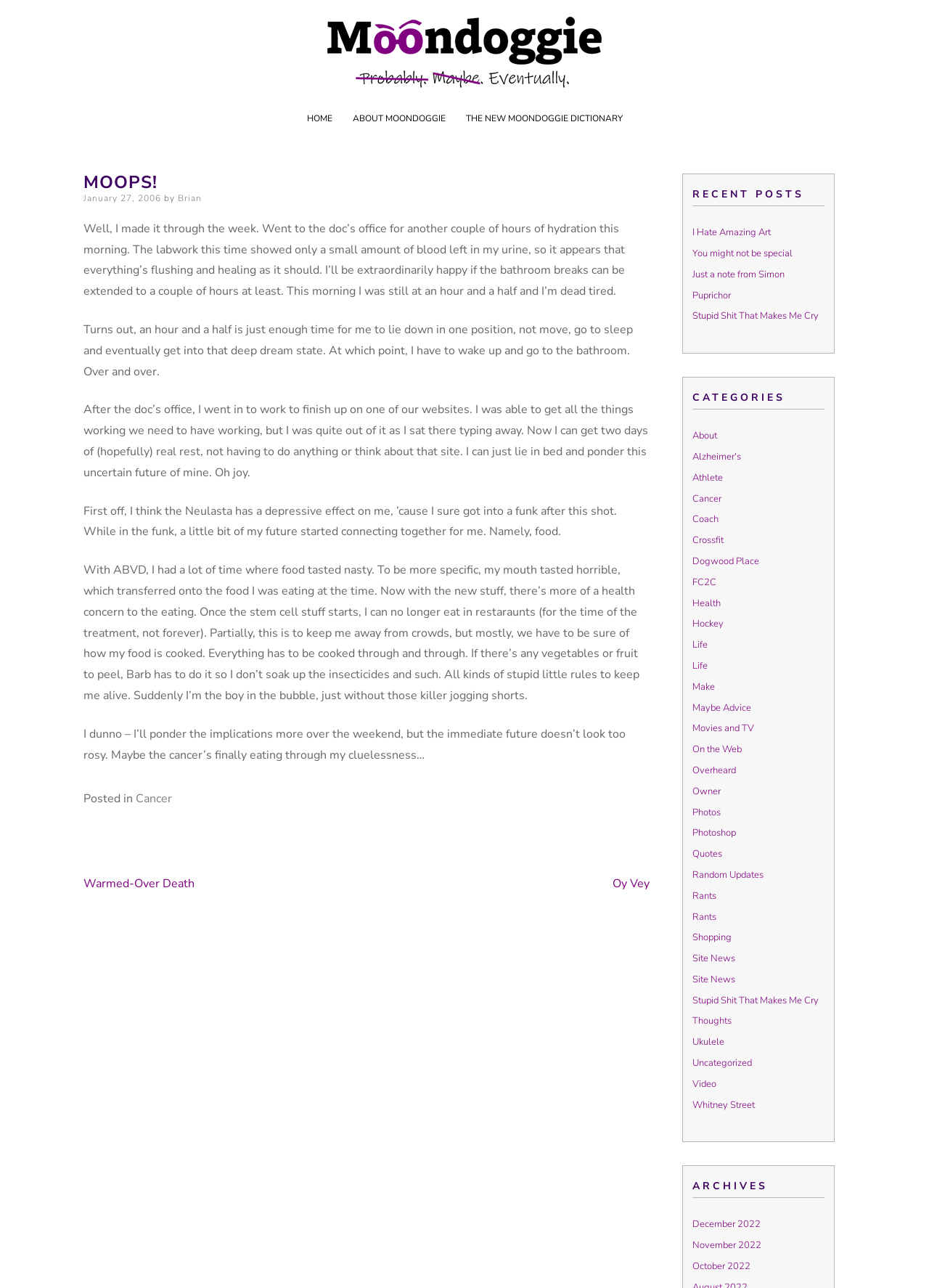How often does the author need to go to the bathroom?
Based on the image, provide your answer in one word or phrase.

Every hour and a half